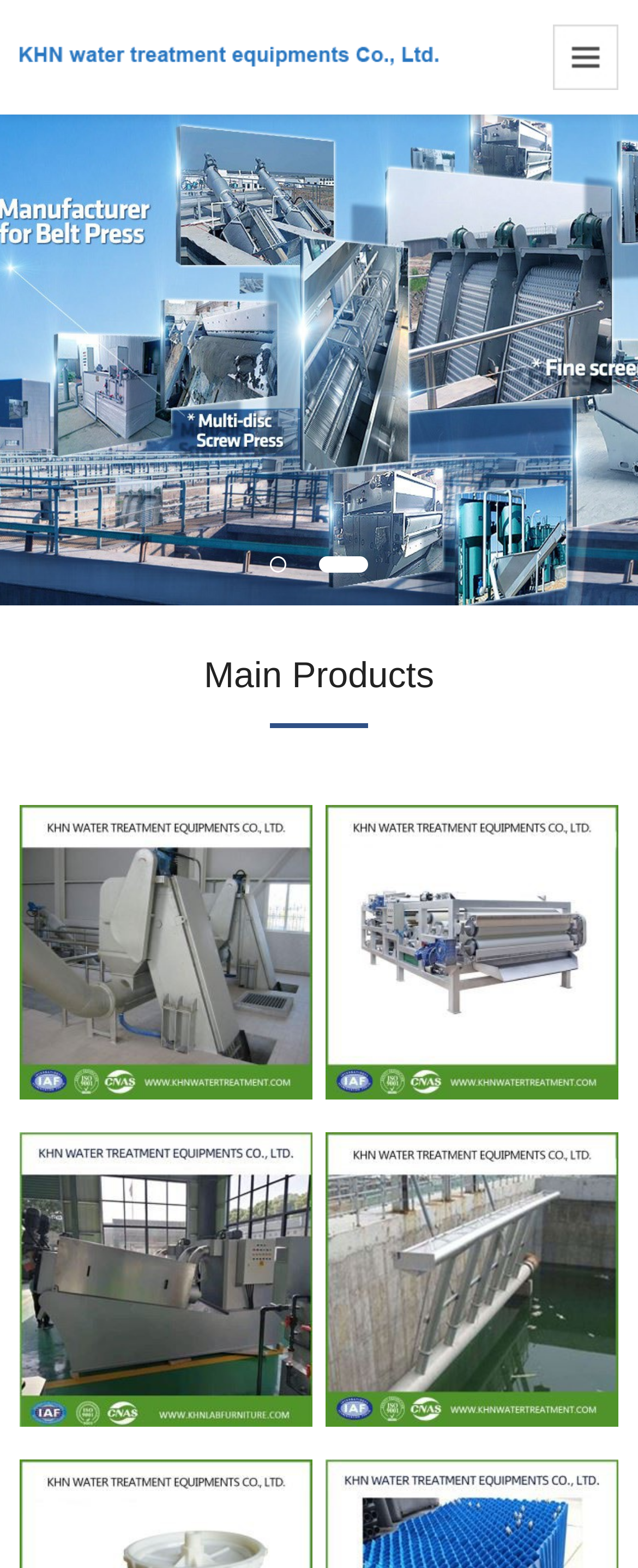How many main product categories are there?
Please provide an in-depth and detailed response to the question.

I counted the number of links under the 'Main Products' section, which are 'Fine Screen for Water Treatment', 'Belt Press for Sludge Dewatering', 'Stainless Multi Disc Screw Press For Sludge Dewatering', 'Domestic Sewage Treatment Plants', and there are 5 in total.